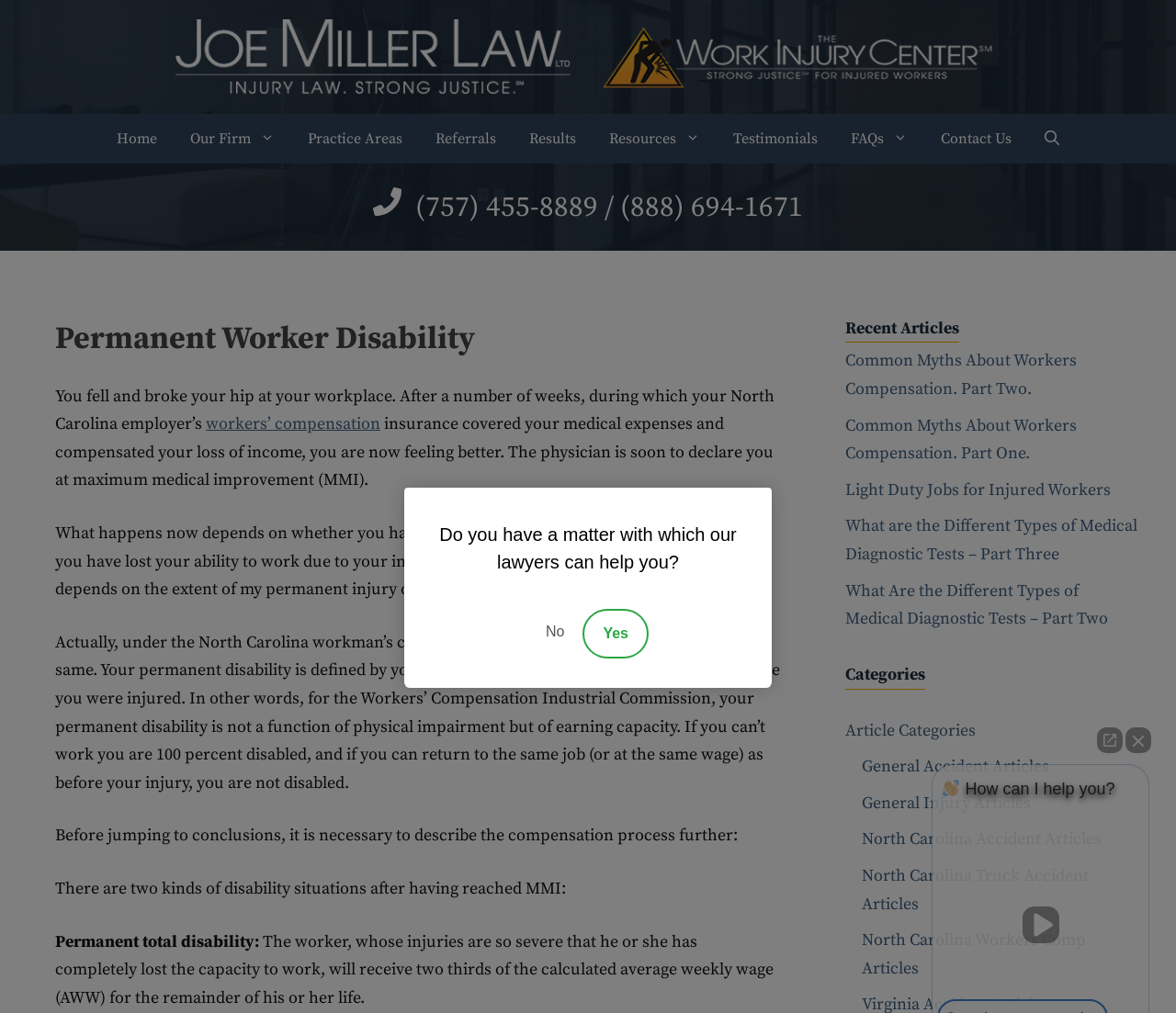What is the phone number on the webpage?
Could you please answer the question thoroughly and with as much detail as possible?

I found the phone number on the webpage by looking at the link element with the text '(757) 455-8889 / (888) 694-1671' which is located at the top of the page.